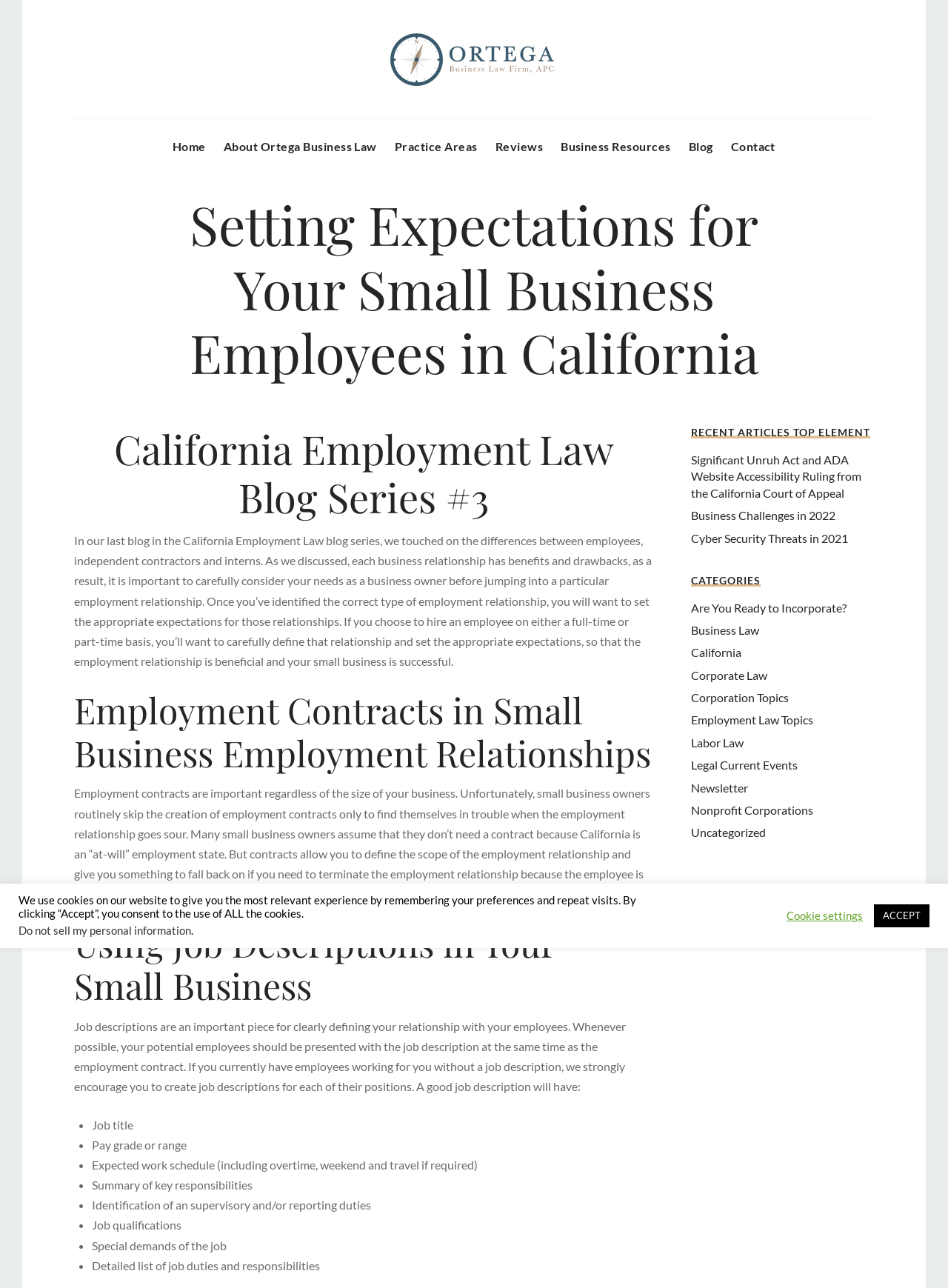Identify the bounding box coordinates of the element that should be clicked to fulfill this task: "Navigate to the 'Contact' page". The coordinates should be provided as four float numbers between 0 and 1, i.e., [left, top, right, bottom].

[0.771, 0.106, 0.818, 0.135]